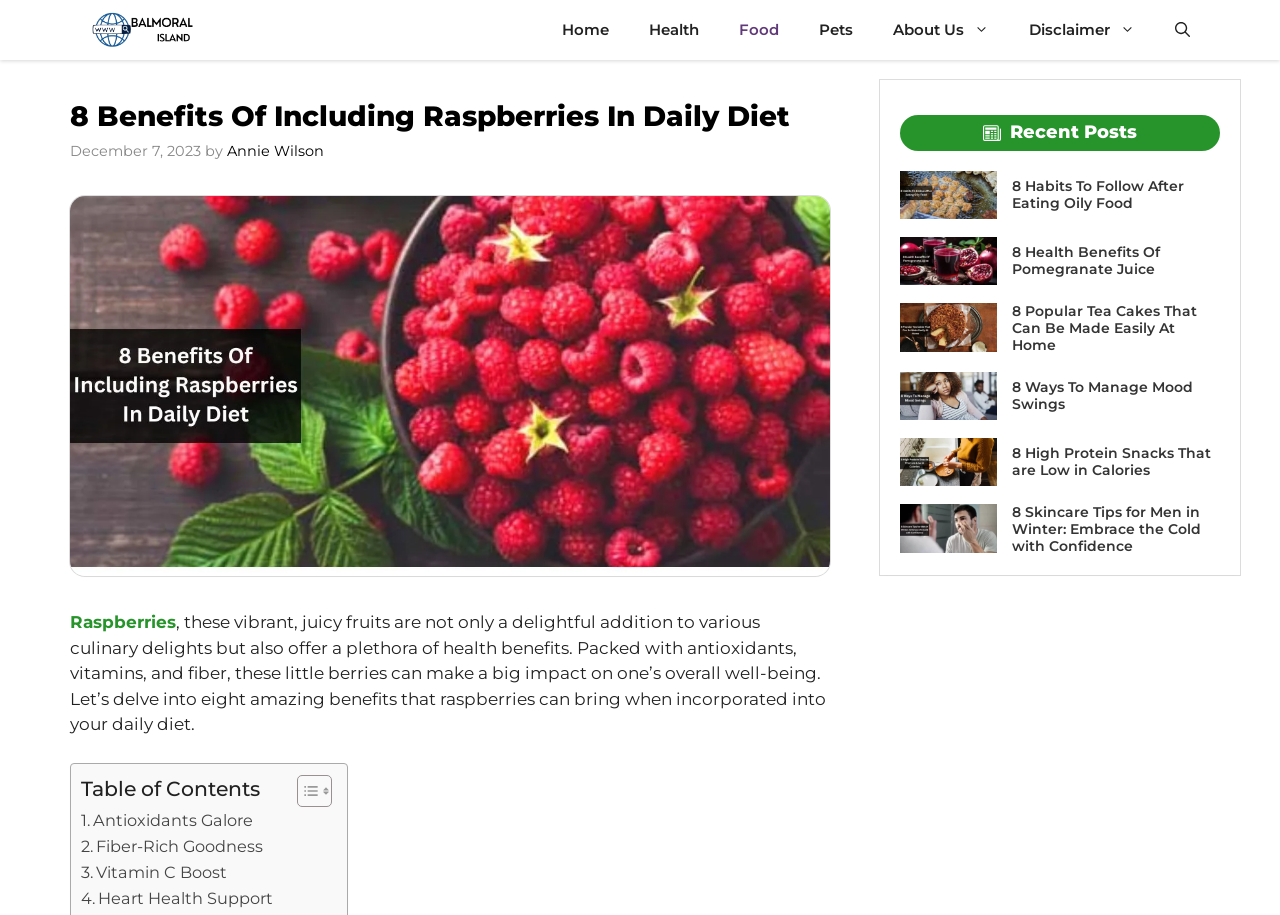Provide a one-word or one-phrase answer to the question:
What is the primary navigation menu?

Home, Health, Food, Pets, About Us, Disclaimer